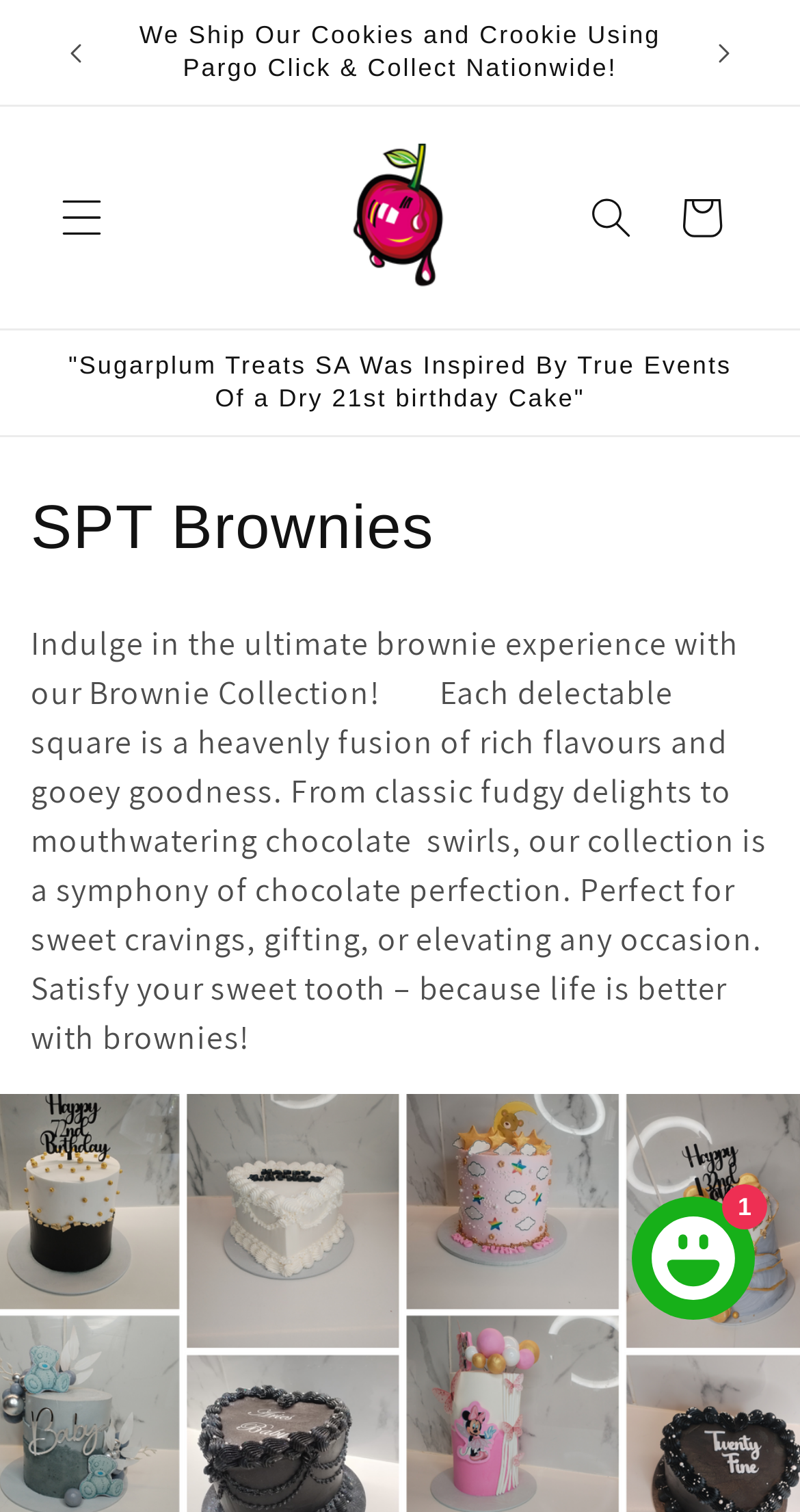What is the purpose of the chat window?
Answer the question in a detailed and comprehensive manner.

I found the purpose of the chat window by looking at the generic element with the text 'Shopify online store chat' which is located at the bottom of the webpage.